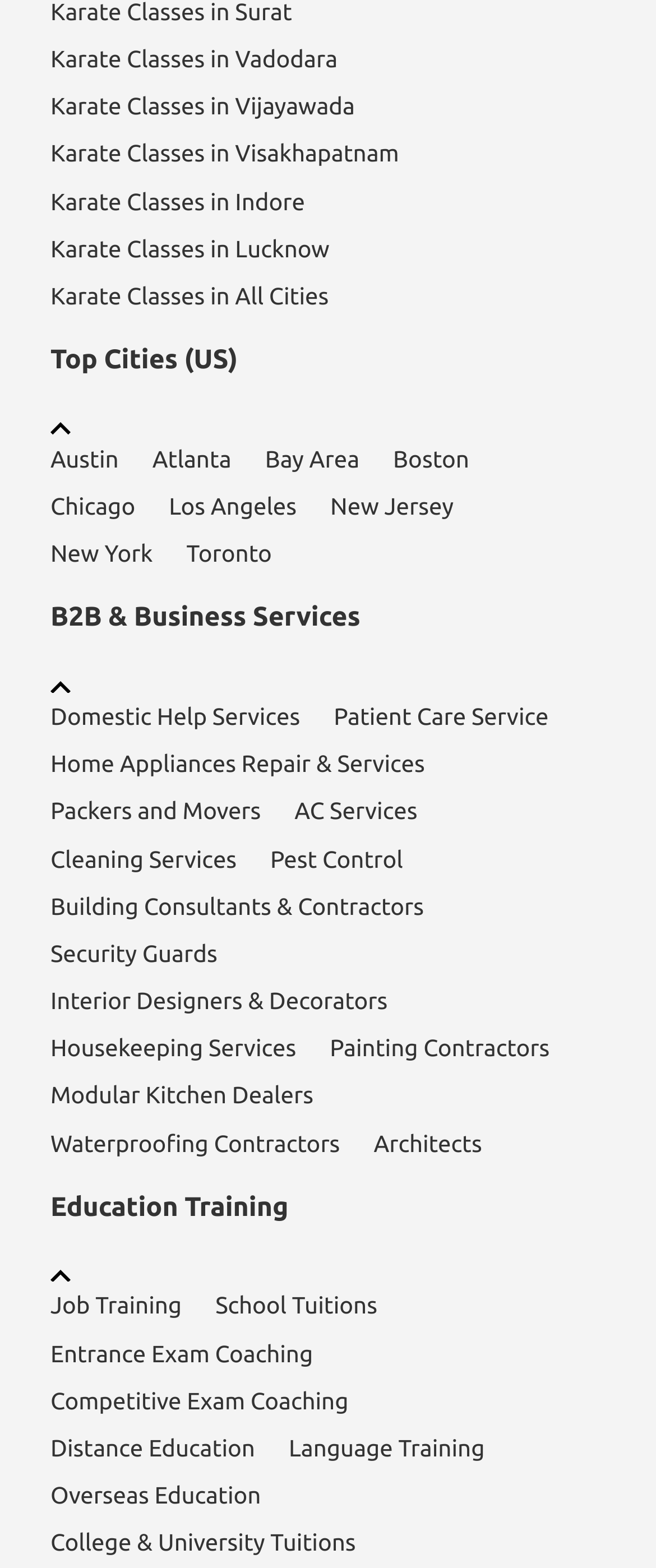Identify the bounding box coordinates for the element you need to click to achieve the following task: "Learn about Patient Care Service". The coordinates must be four float values ranging from 0 to 1, formatted as [left, top, right, bottom].

[0.509, 0.442, 0.836, 0.472]